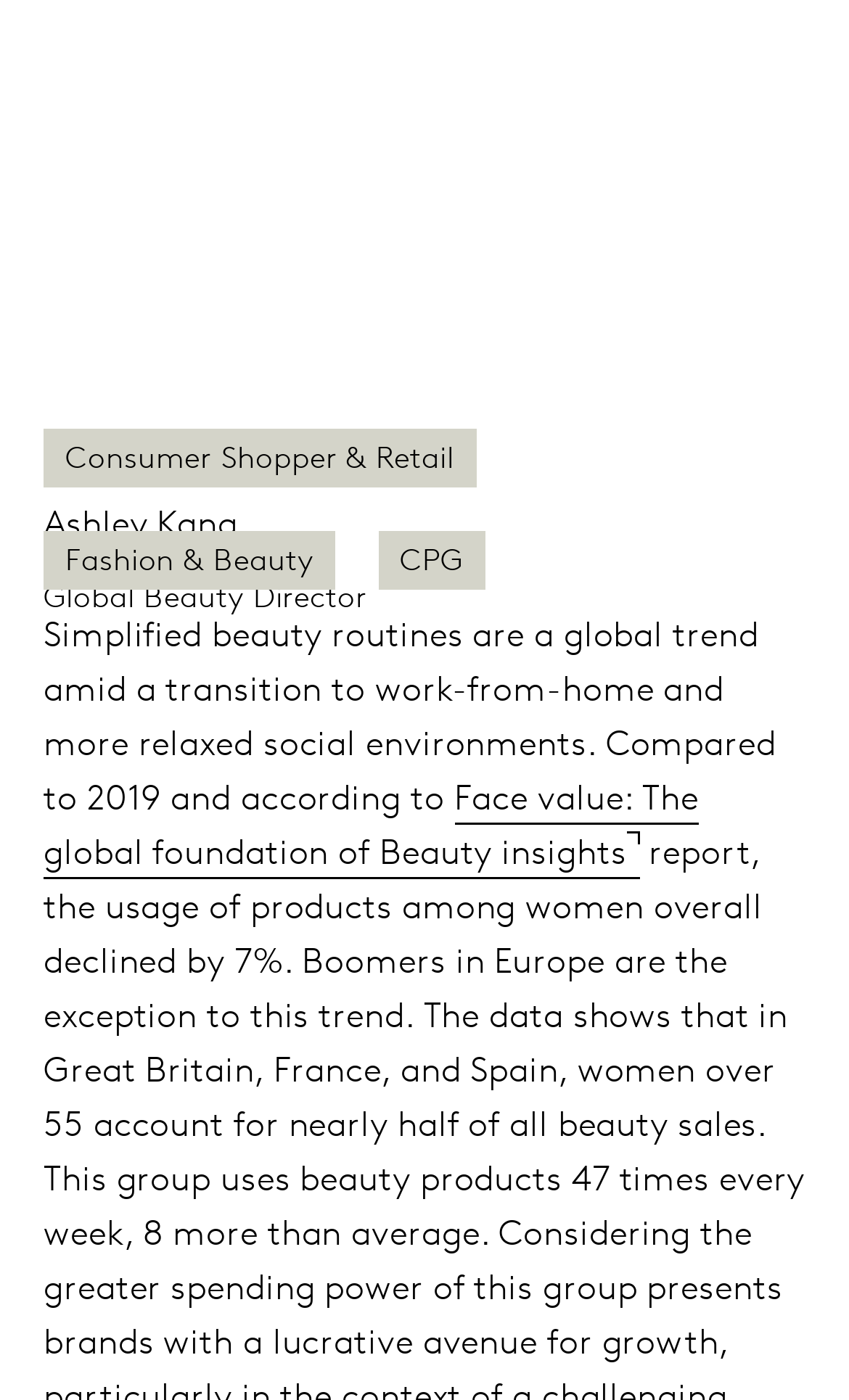Please give a short response to the question using one word or a phrase:
How many links are there in the webpage?

4